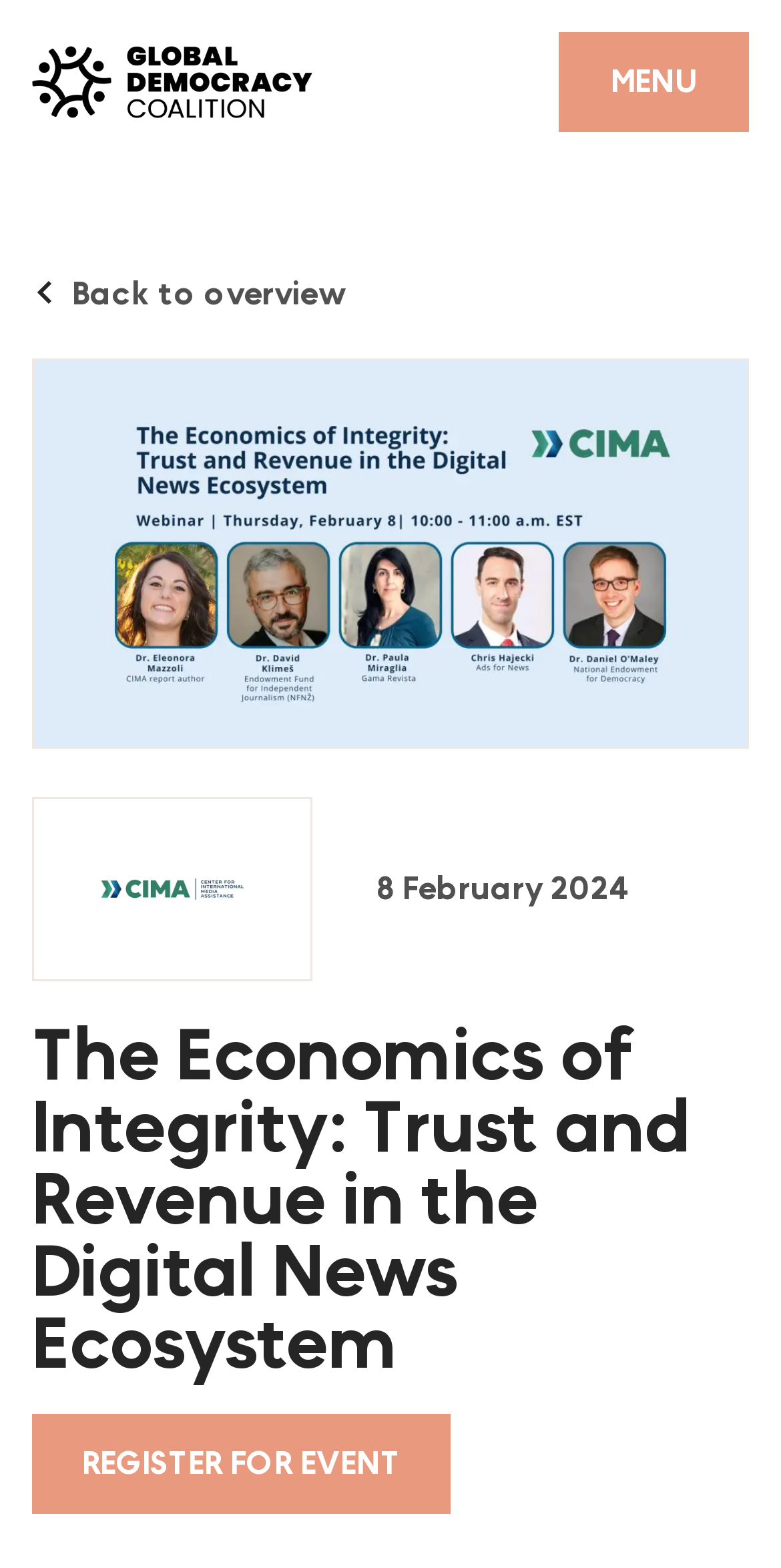Provide the bounding box coordinates of the UI element this sentence describes: "Forum 2021".

[0.041, 0.442, 0.959, 0.498]